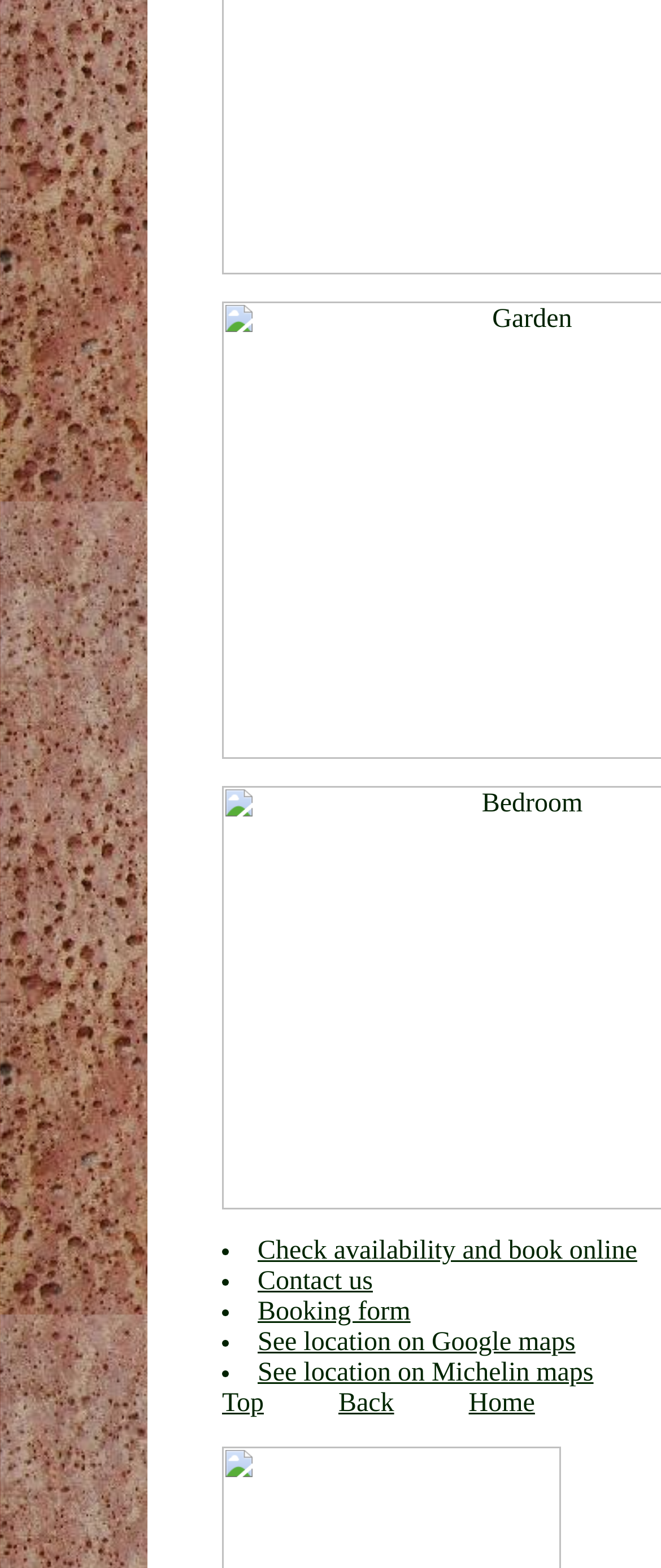Locate the bounding box coordinates of the area where you should click to accomplish the instruction: "Fill out the booking form".

[0.39, 0.828, 0.621, 0.846]